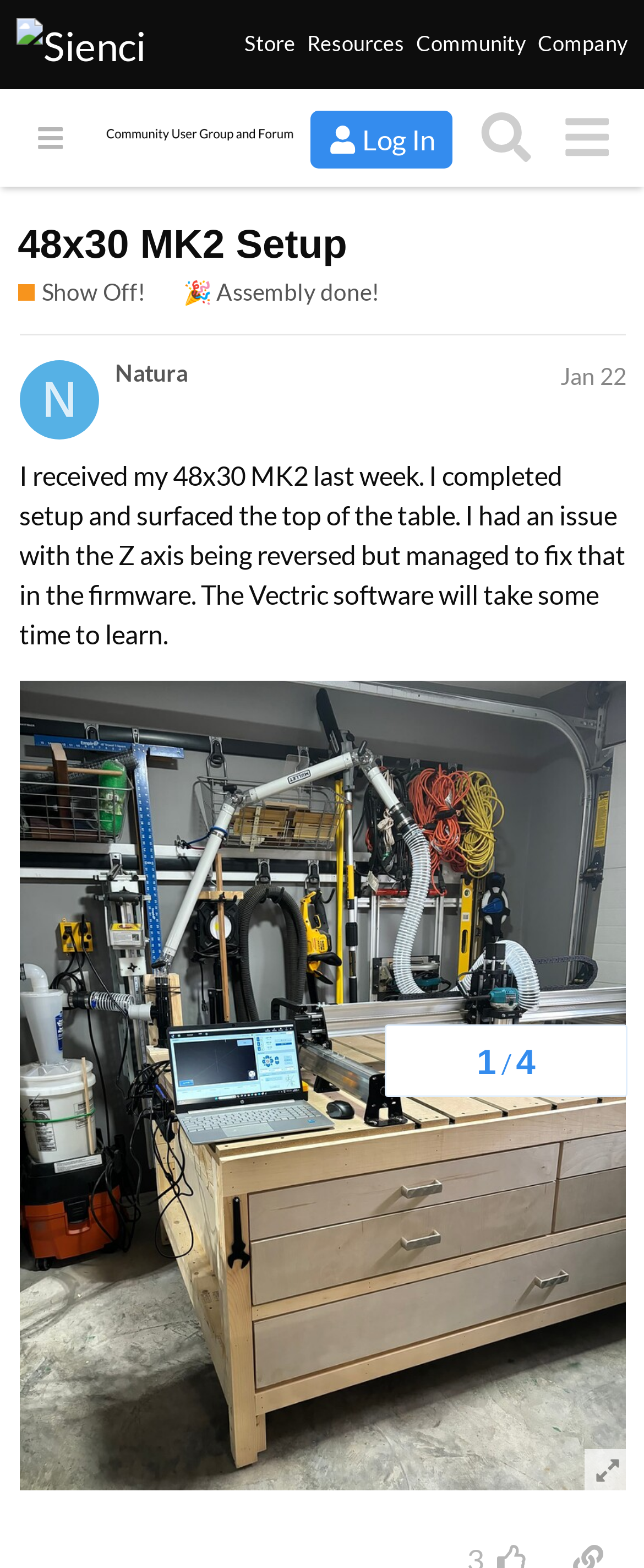Show me the bounding box coordinates of the clickable region to achieve the task as per the instruction: "Click on the Sienci Labs logo".

[0.026, 0.012, 0.35, 0.045]